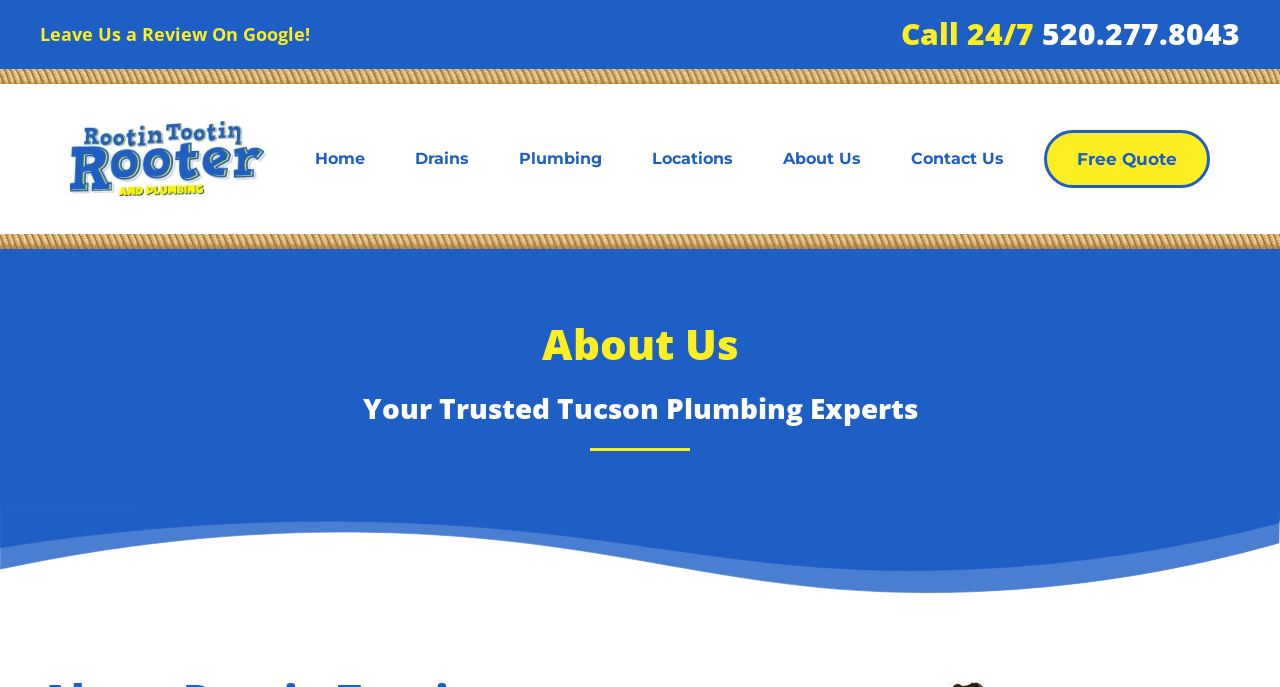Pinpoint the bounding box coordinates of the element you need to click to execute the following instruction: "Click the 'Skip to main content' link". The bounding box should be represented by four float numbers between 0 and 1, in the format [left, top, right, bottom].

[0.027, 0.052, 0.166, 0.087]